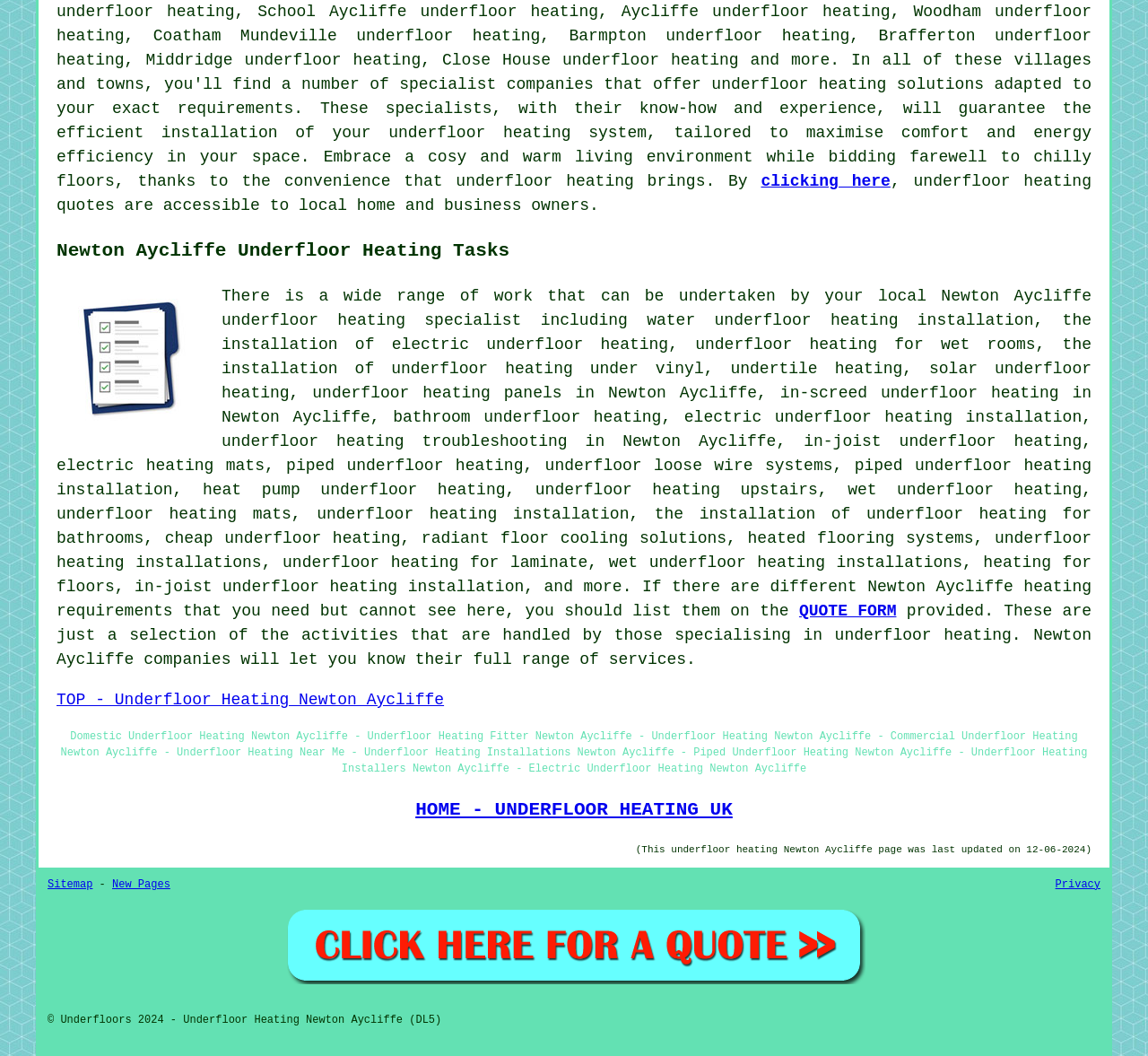Please determine the bounding box coordinates of the element to click in order to execute the following instruction: "Go to the 'About' page". The coordinates should be four float numbers between 0 and 1, specified as [left, top, right, bottom].

None